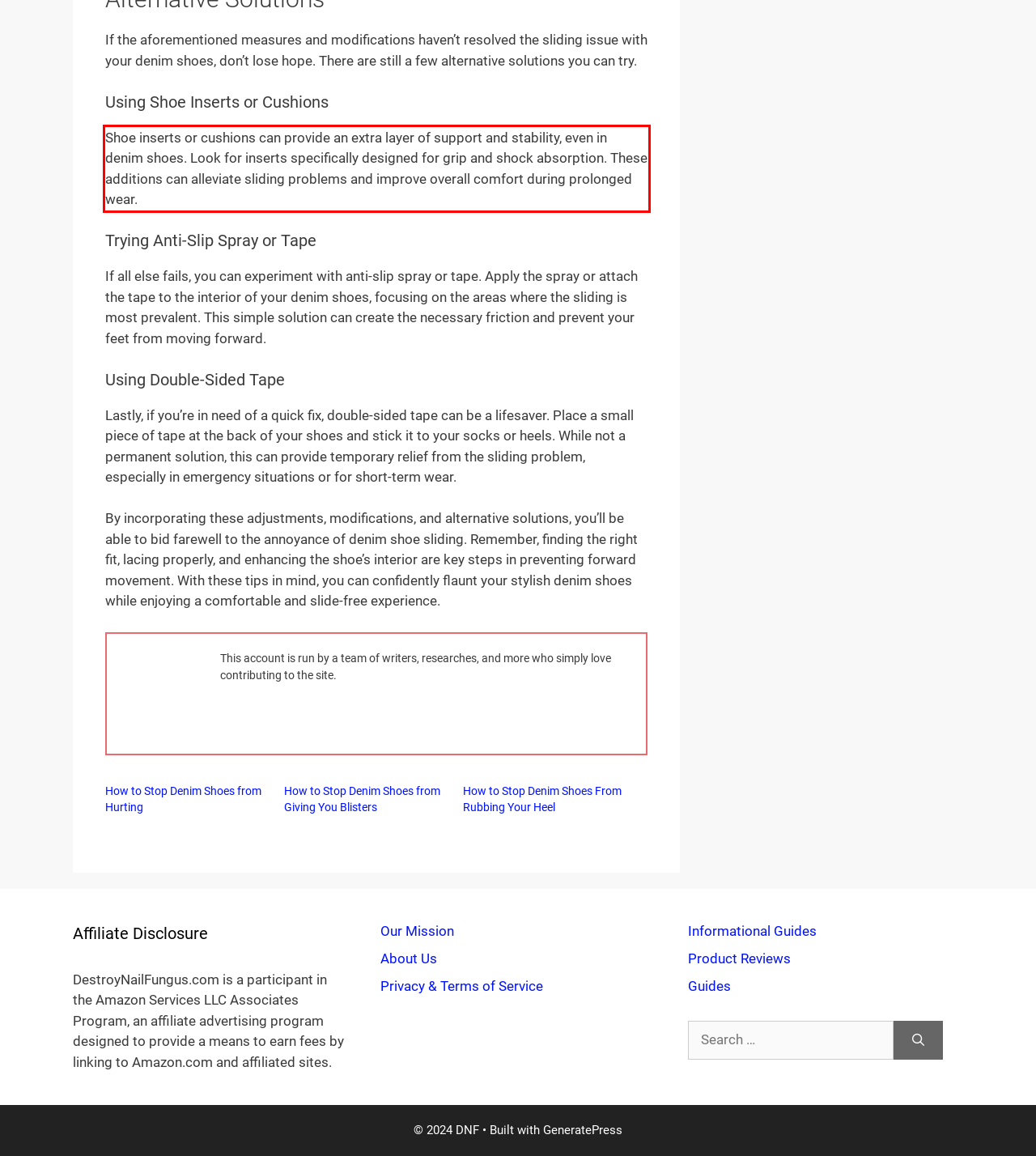You are presented with a screenshot containing a red rectangle. Extract the text found inside this red bounding box.

Shoe inserts or cushions can provide an extra layer of support and stability, even in denim shoes. Look for inserts specifically designed for grip and shock absorption. These additions can alleviate sliding problems and improve overall comfort during prolonged wear.